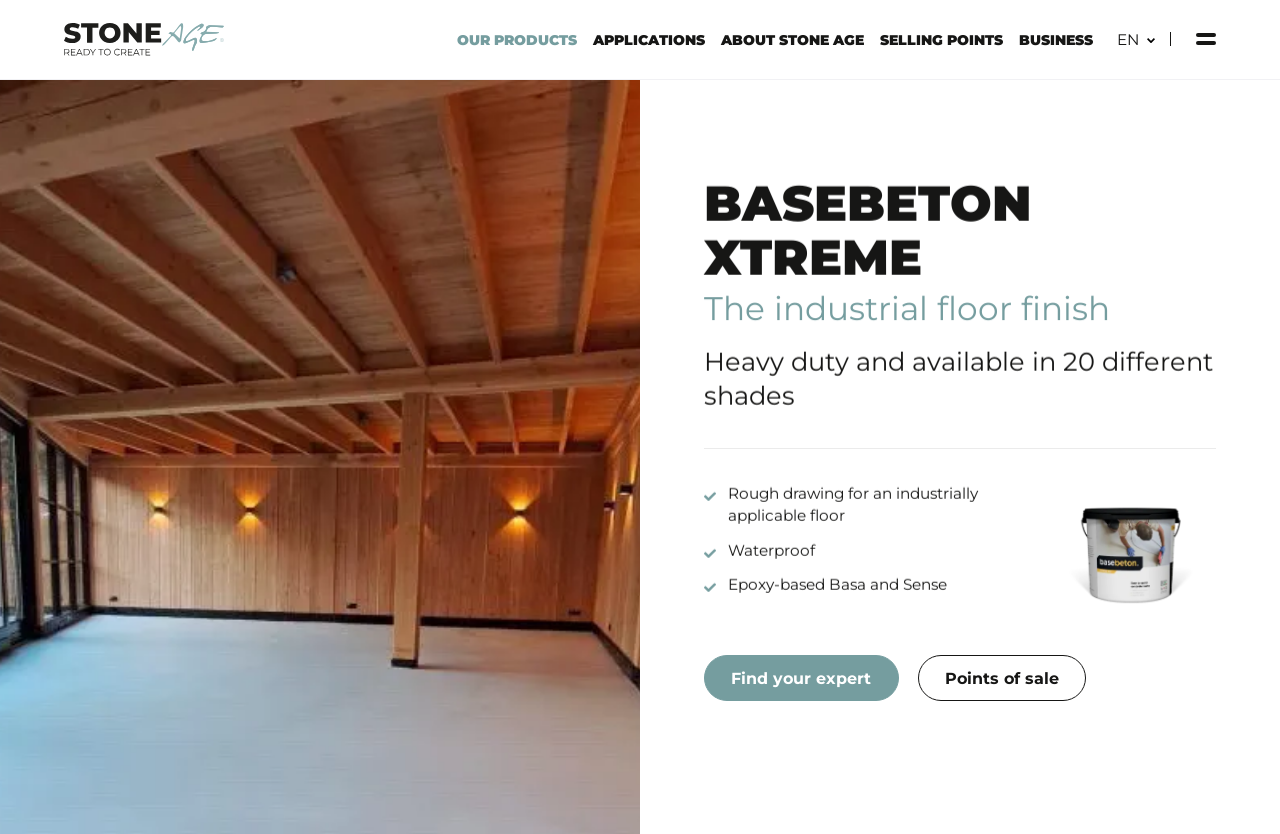What is the feature of the product shown in the image?
Based on the image, provide a one-word or brief-phrase response.

Waterproof